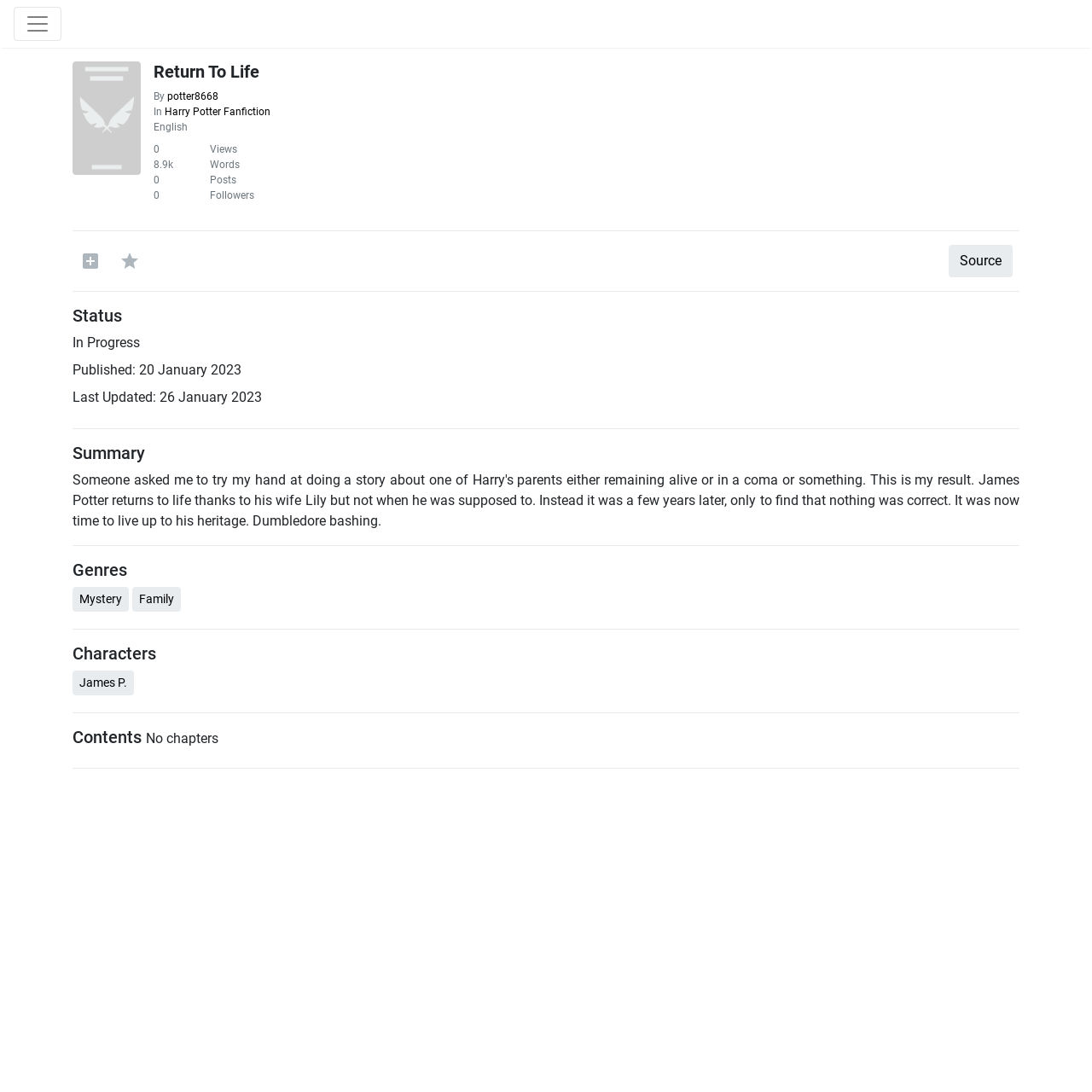Locate the bounding box coordinates of the element that should be clicked to fulfill the instruction: "Read the summary of the fan fiction".

[0.066, 0.405, 0.934, 0.424]